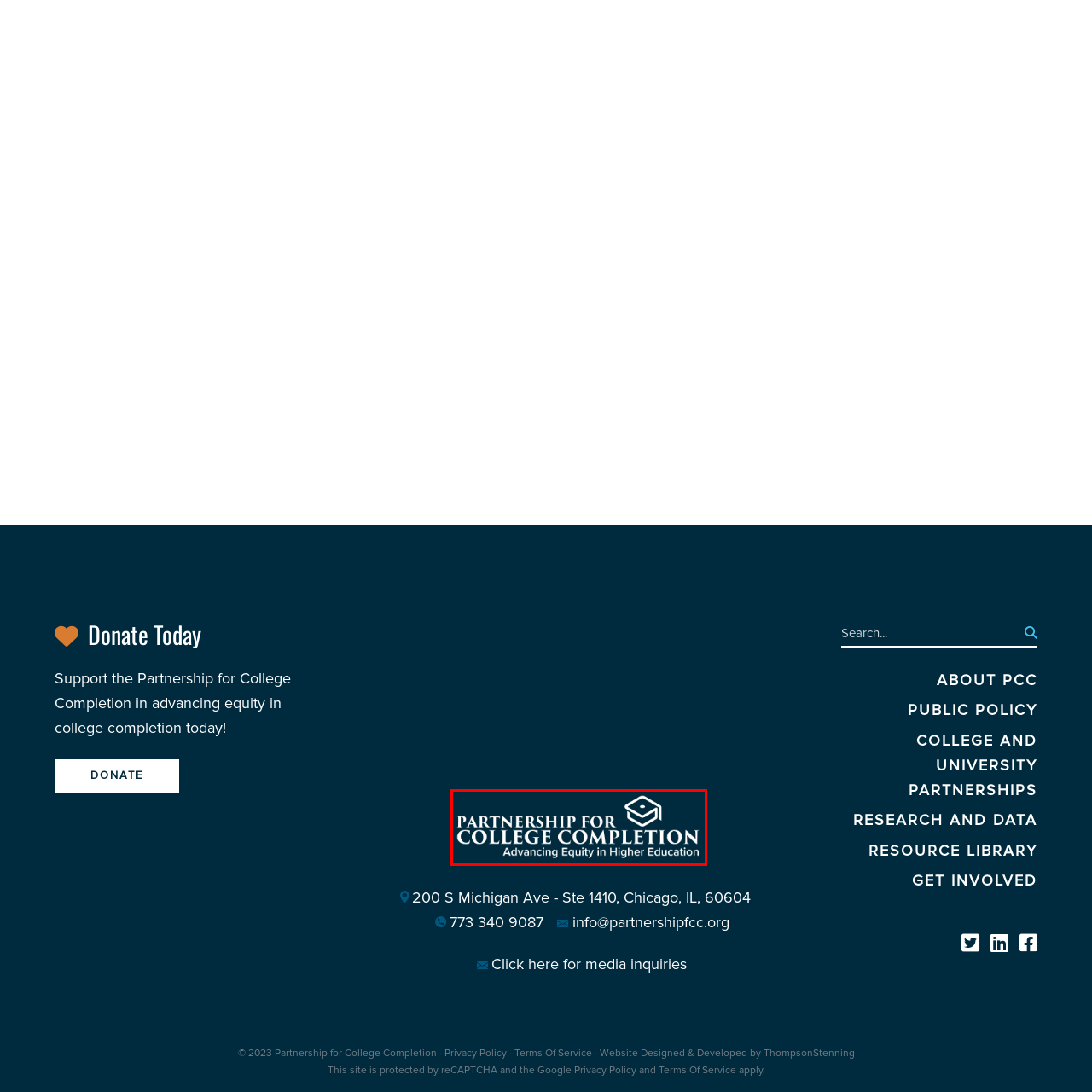Inspect the image within the red box and provide a detailed and thorough answer to the following question: What is the tagline of the organization?

The tagline is written below the organization's name, emphasizing the organization's mission, which is 'Advancing Equity in Higher Education'.